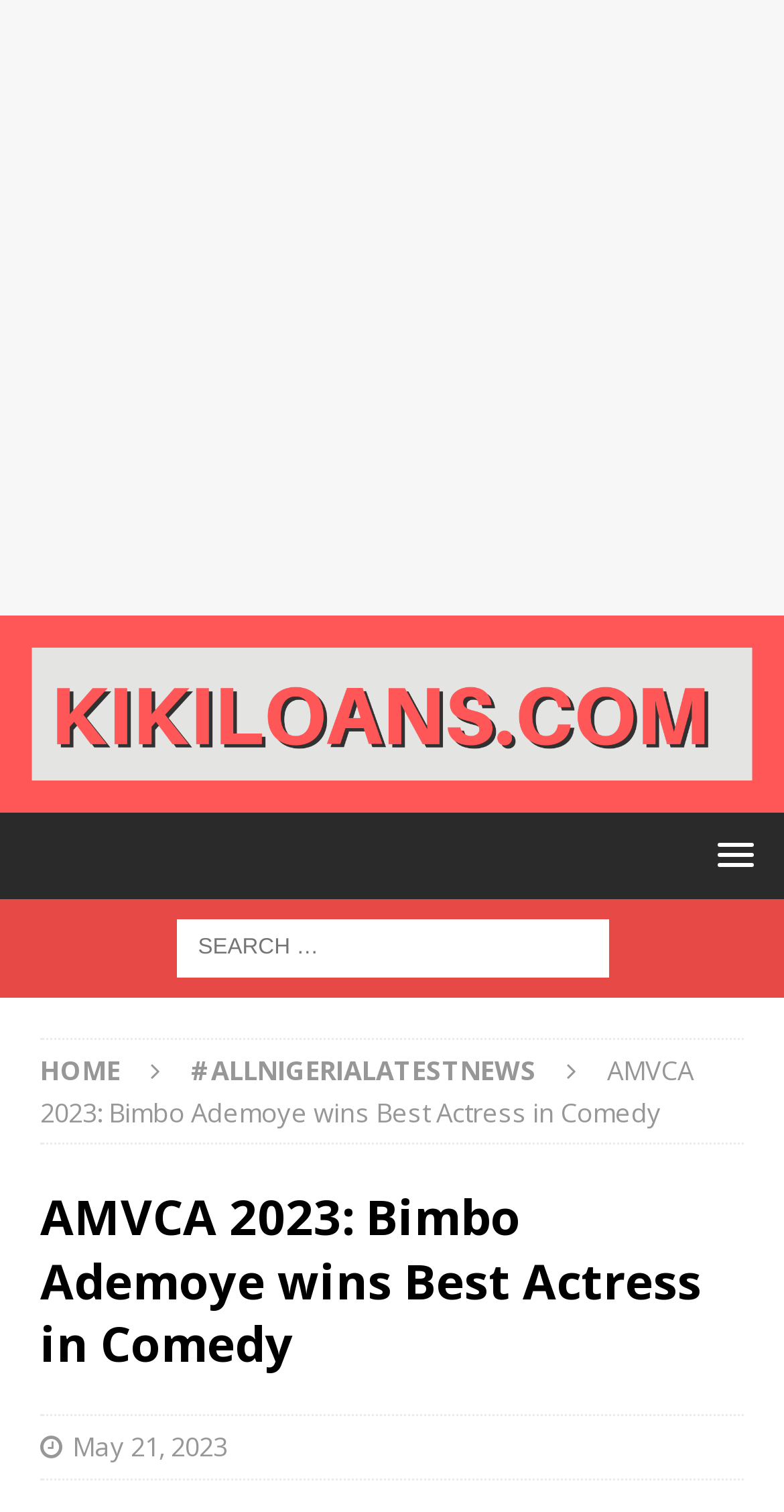Give a short answer using one word or phrase for the question:
What is the name of the actress who won the Best Actress in Comedy?

Bimbo Ademoye